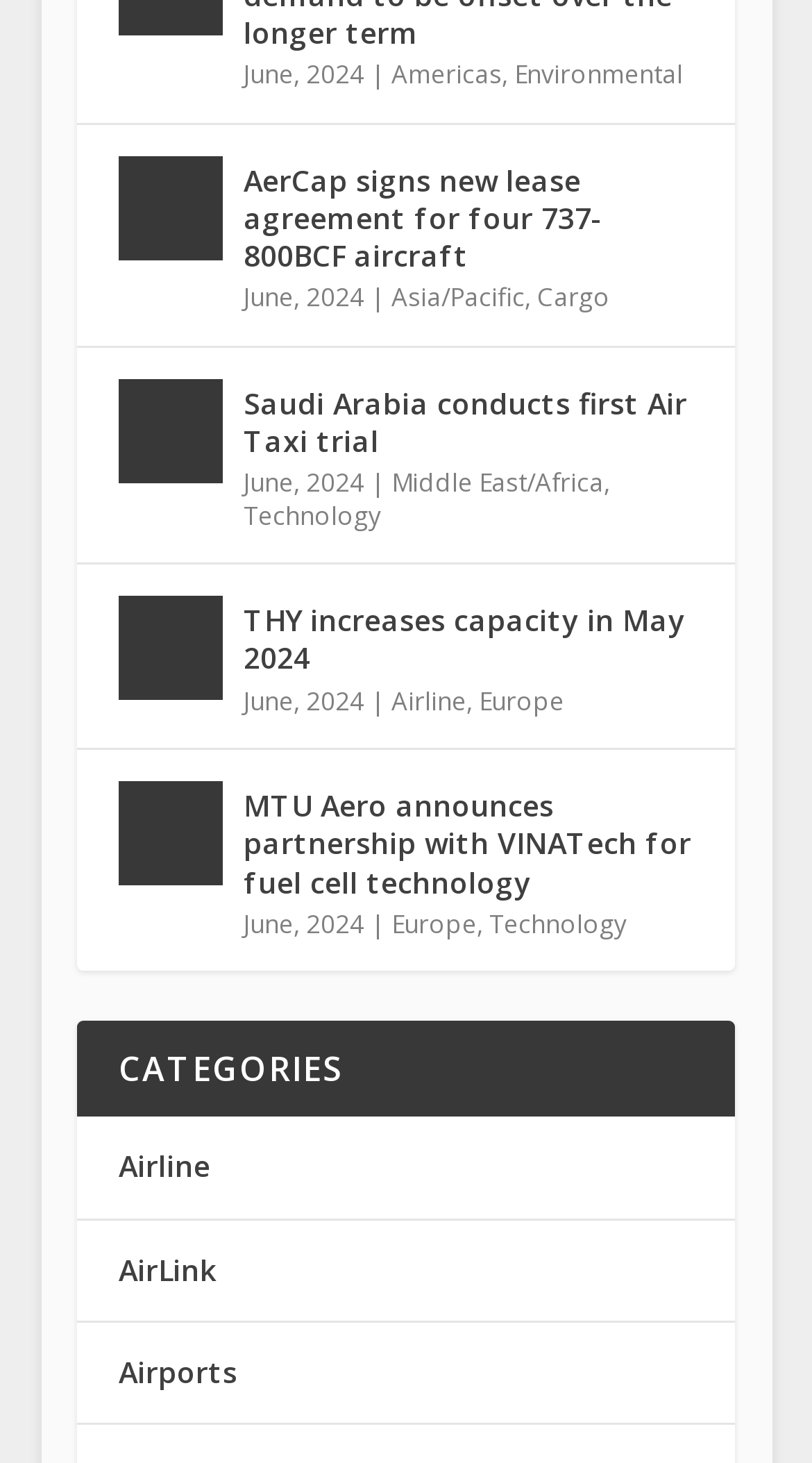Please identify the bounding box coordinates for the region that you need to click to follow this instruction: "Read about Environmental news".

[0.633, 0.038, 0.841, 0.063]